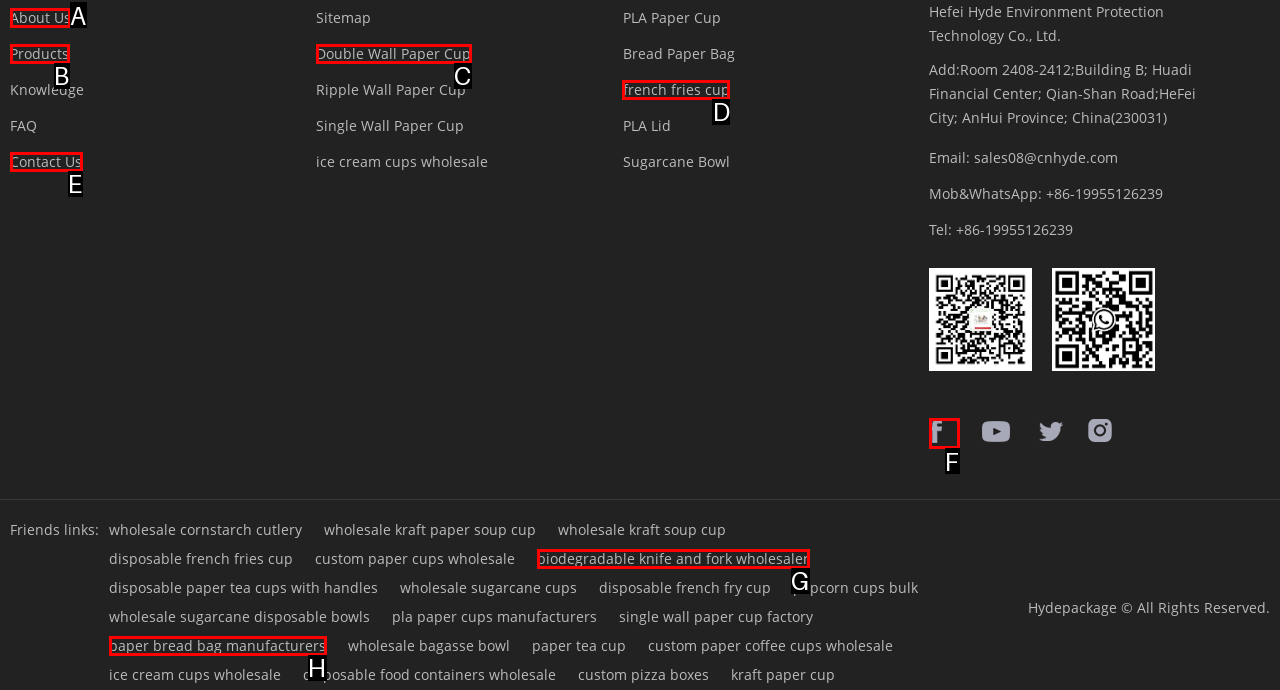To perform the task "Click on About Us", which UI element's letter should you select? Provide the letter directly.

A